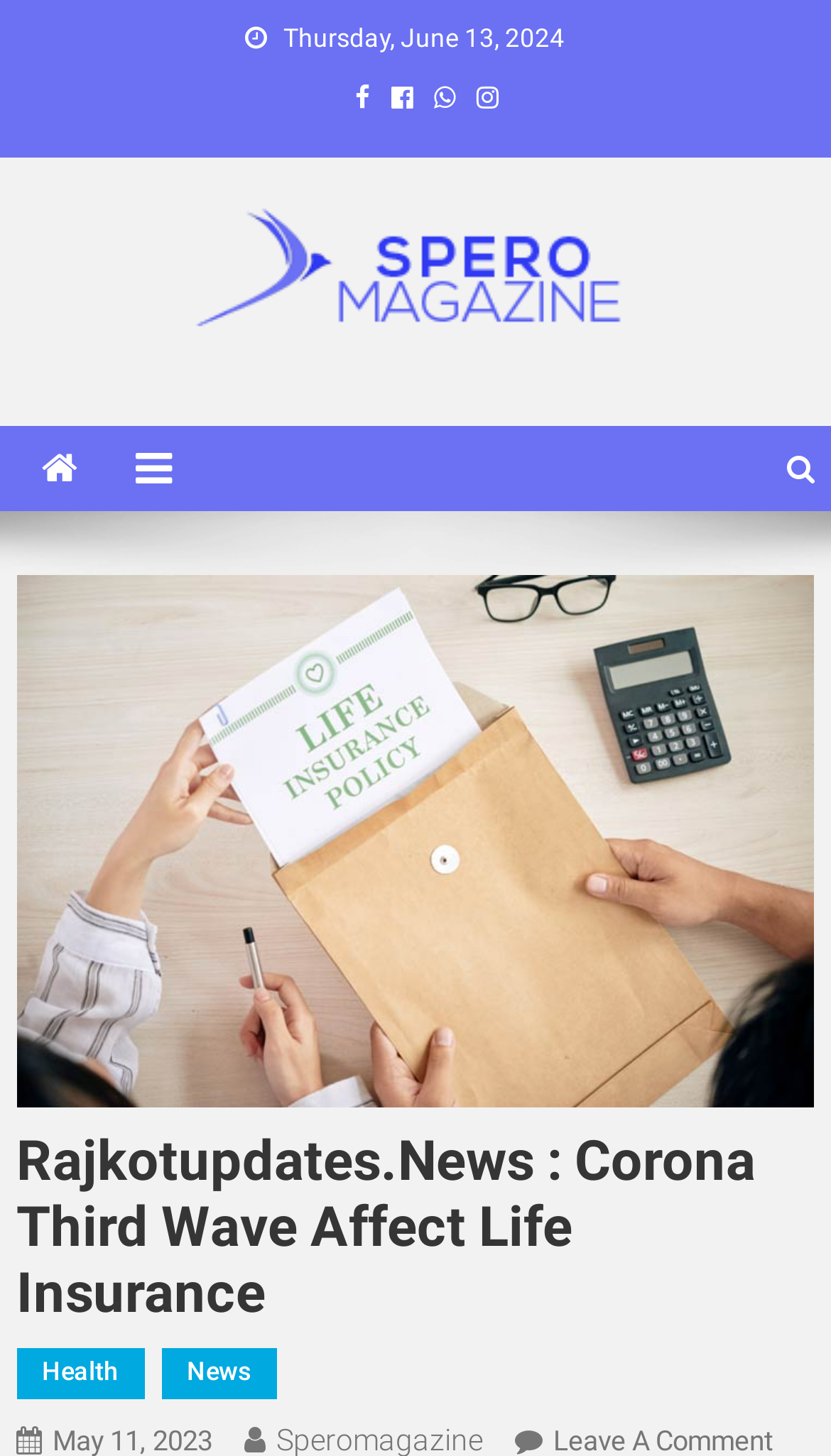Articulate a detailed summary of the webpage's content and design.

The webpage appears to be a news article or blog post discussing the impact of the third wave of COVID-19 on the insurance industry, specifically life insurance policies. 

At the top of the page, there is a date displayed, "Thursday, June 13, 2024", which is centered horizontally. Below the date, there are four social media icons aligned horizontally, each with a small gap between them. 

On the top-left corner, there is a logo of "Spero Magazine" with a caption "A Content Portal" written below it. Next to the logo, there is a link to "Spero Magazine" with a larger version of the logo. 

On the top-right corner, there is a search icon and a settings icon. 

The main content of the webpage is an article with a heading "Rajkotupdates.News : Corona Third Wave Affect Life Insurance" that spans almost the entire width of the page. The article is accompanied by a large image that takes up most of the page's height. 

At the bottom of the page, there are two categories, "Health" and "News", which are likely links to related articles or sections.